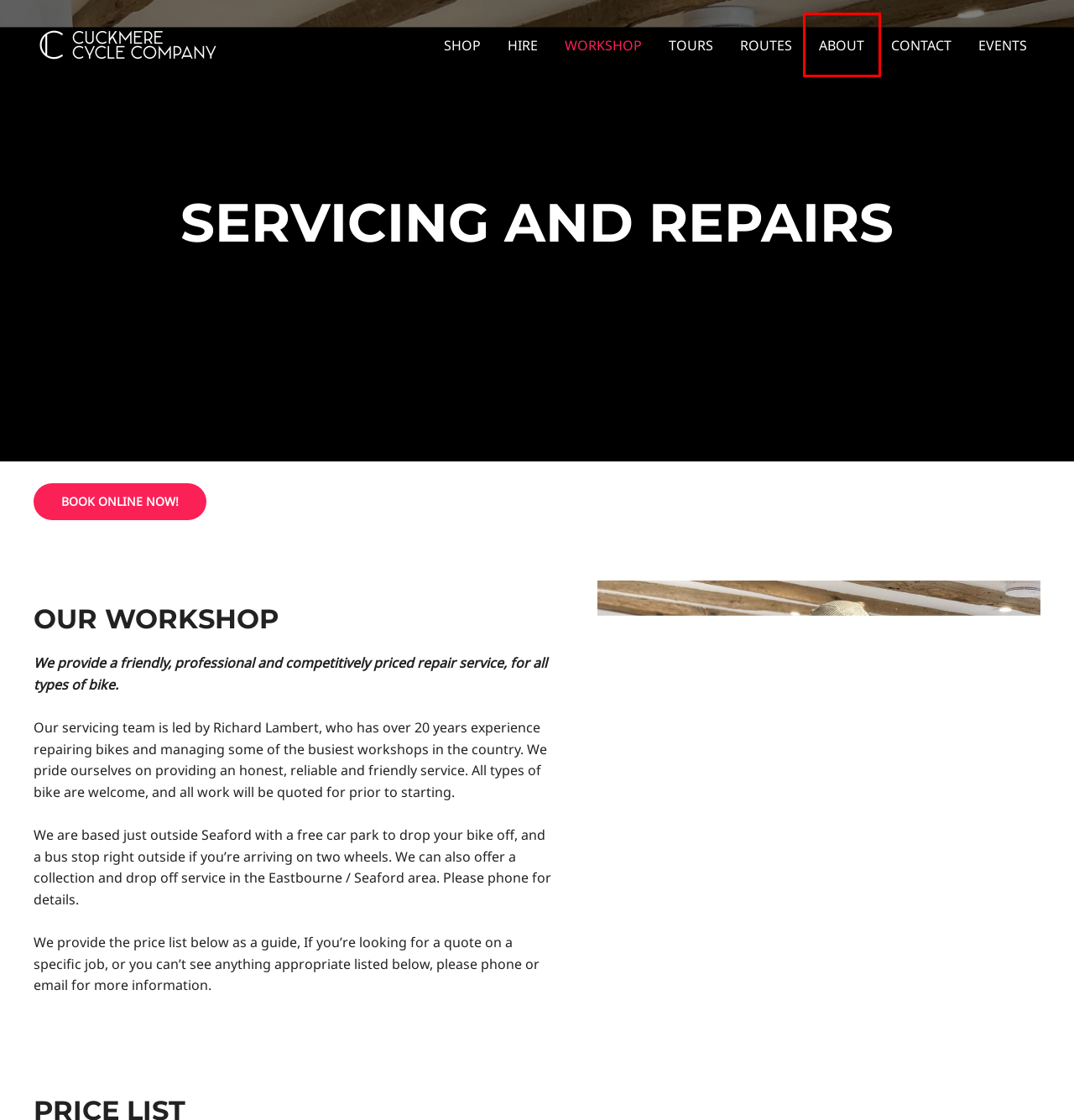Review the screenshot of a webpage which includes a red bounding box around an element. Select the description that best fits the new webpage once the element in the bounding box is clicked. Here are the candidates:
A. Bike Service - Online Booking
 – Cuckmere Cycle Company
B. About - Cuckmere Cycle Co.
C. TOURS - Cuckmere Cycle Co.
D. Contact - Cuckmere Cycle Co.
E. Hire - Cuckmere Cycle Co.
F. Routes - Cuckmere Cycle Co.
G. Bike shop | Servicing and Repairs | Bike Hire
H. Cuckmere Cycle Company

B